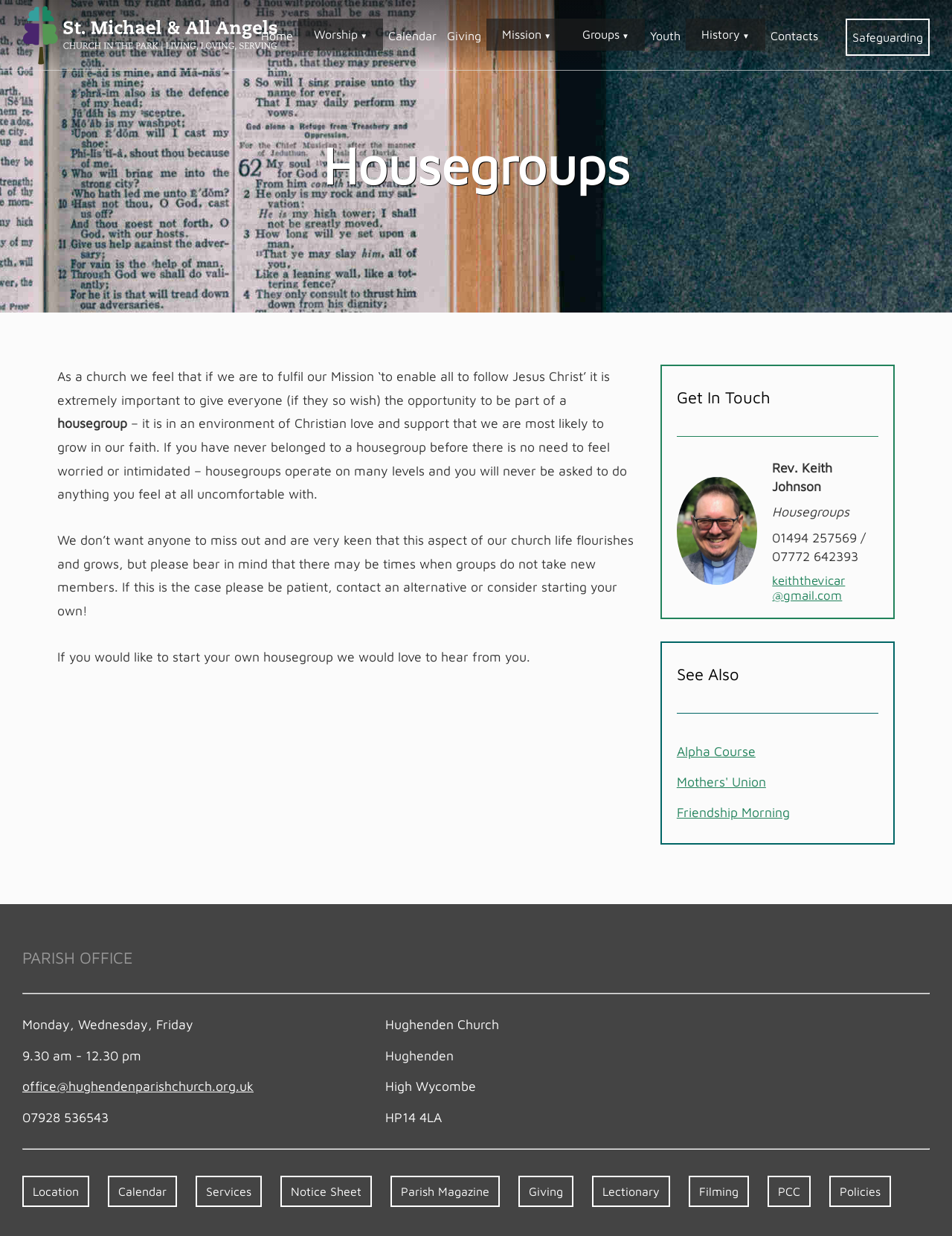Who can be contacted for housegroups?
Please give a detailed answer to the question using the information shown in the image.

The webpage provides contact information for Rev. Keith Johnson, who is responsible for housegroups. His phone number and email address are listed under the 'Get In Touch' section.